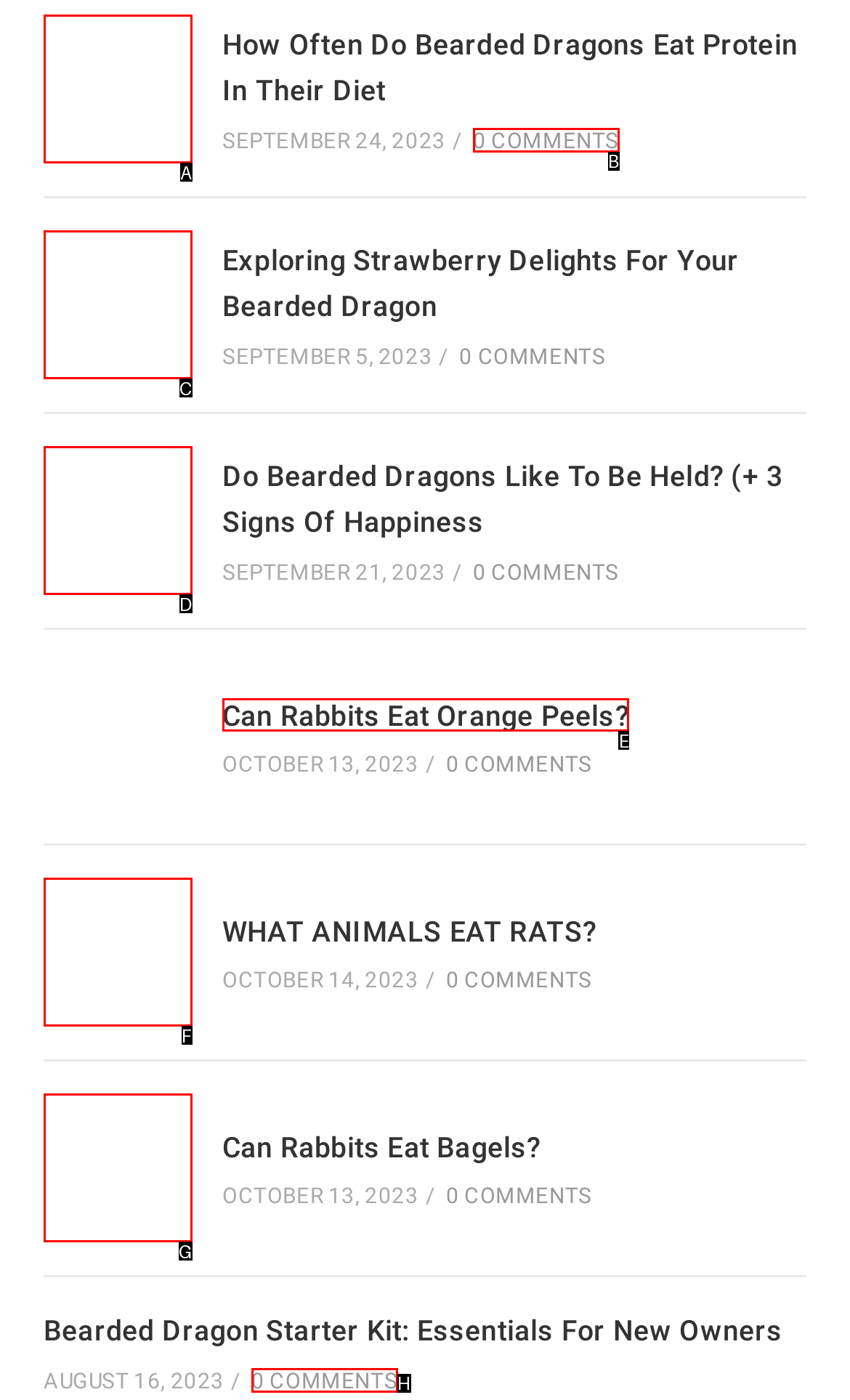Find the option that matches this description: Can Rabbits Eat Orange Peels?
Provide the matching option's letter directly.

E